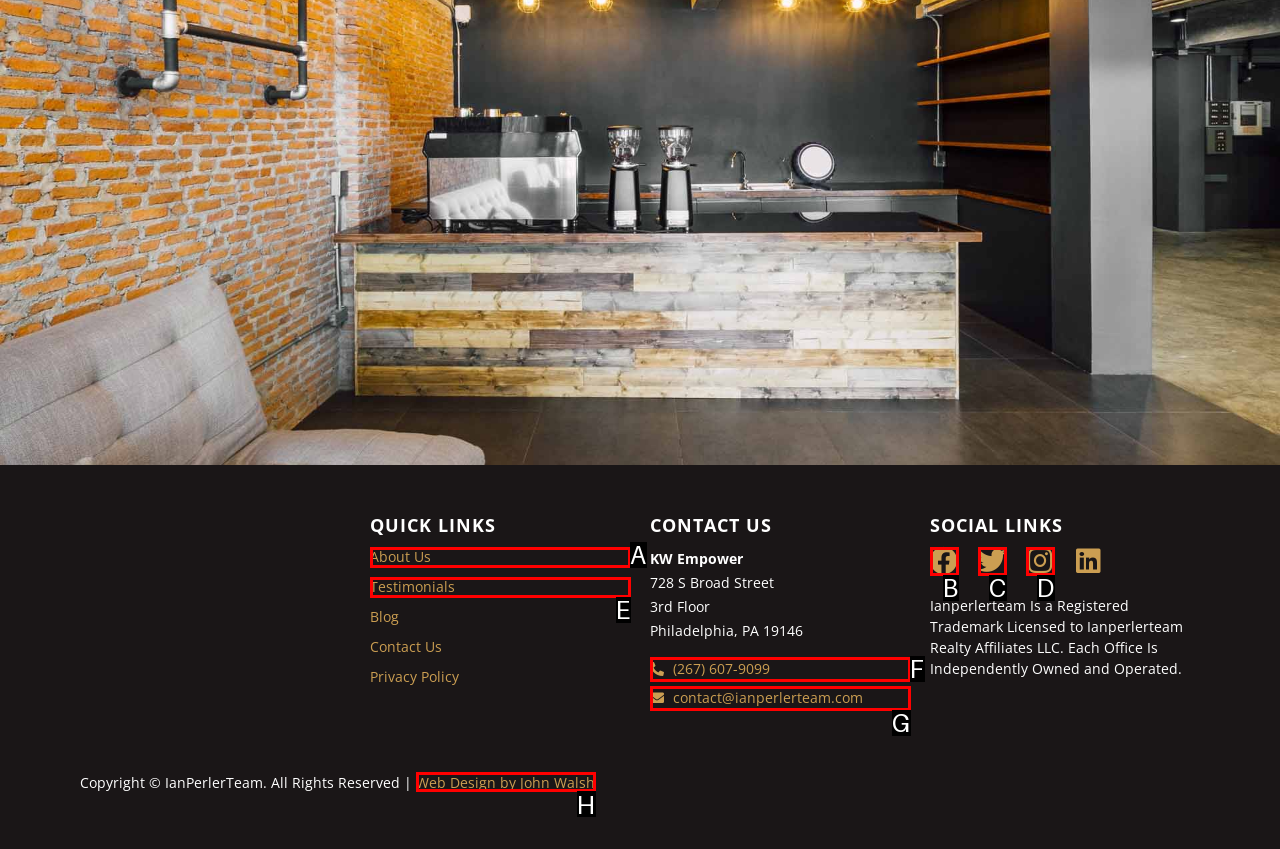Which option corresponds to the following element description: download it here?
Please provide the letter of the correct choice.

None